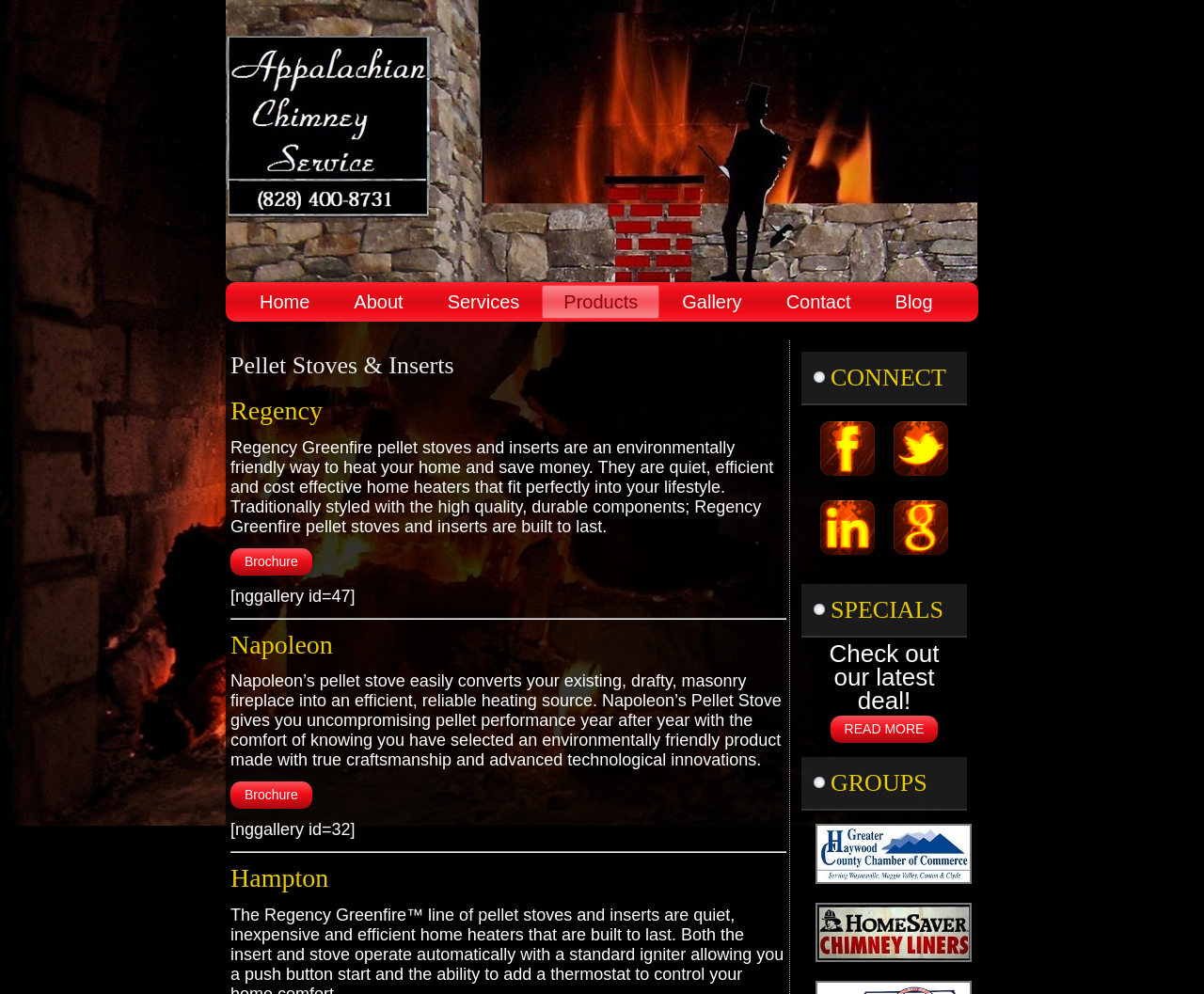What is the tone of the webpage content?
Utilize the image to construct a detailed and well-explained answer.

The webpage content appears to be providing information about the features and benefits of pellet stoves and inserts from different brands. The language used is formal and descriptive, suggesting an informative tone rather than a promotional or persuasive one.